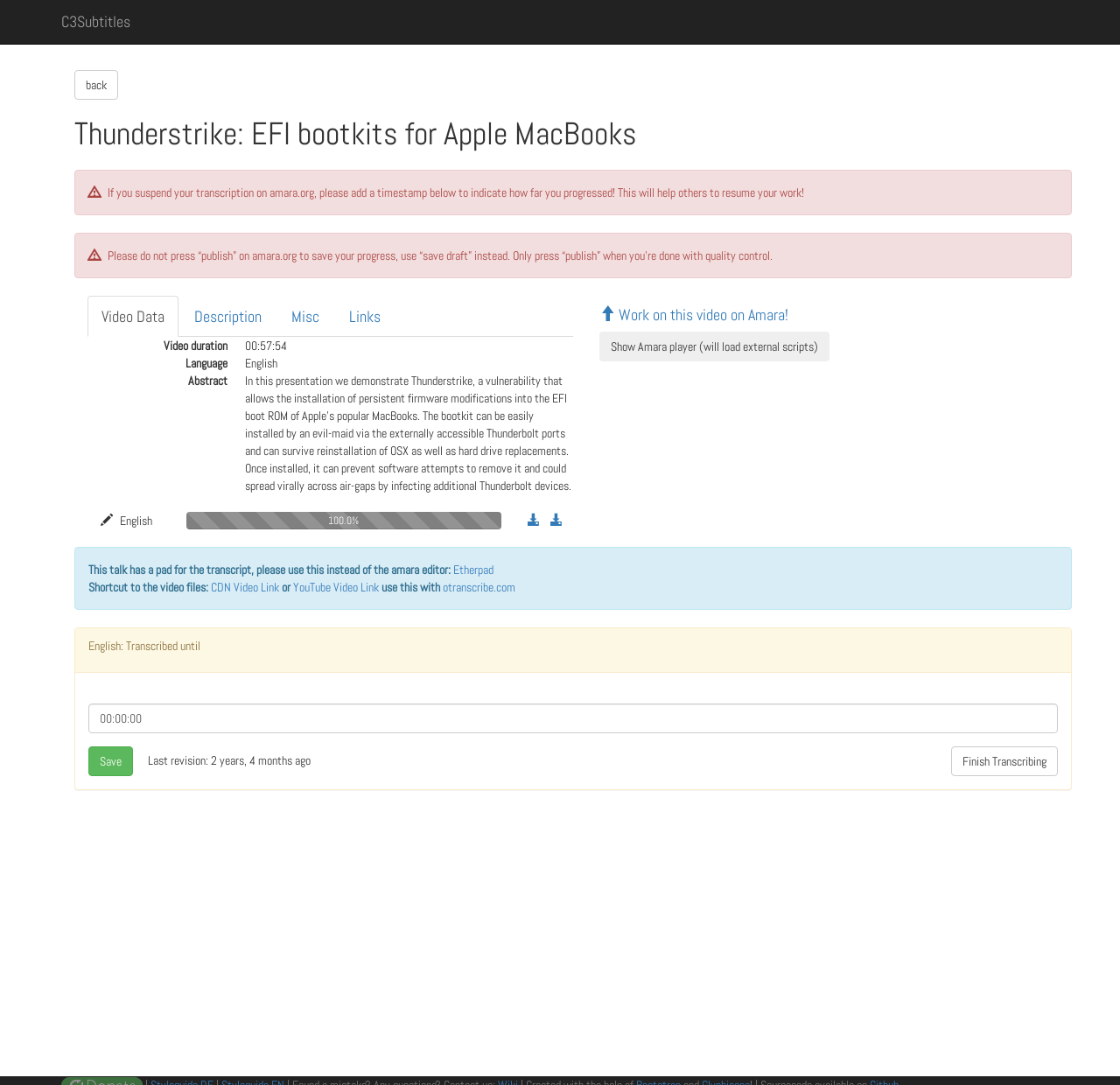Pinpoint the bounding box coordinates of the clickable element needed to complete the instruction: "Enter timestamp in the text box". The coordinates should be provided as four float numbers between 0 and 1: [left, top, right, bottom].

[0.079, 0.649, 0.945, 0.676]